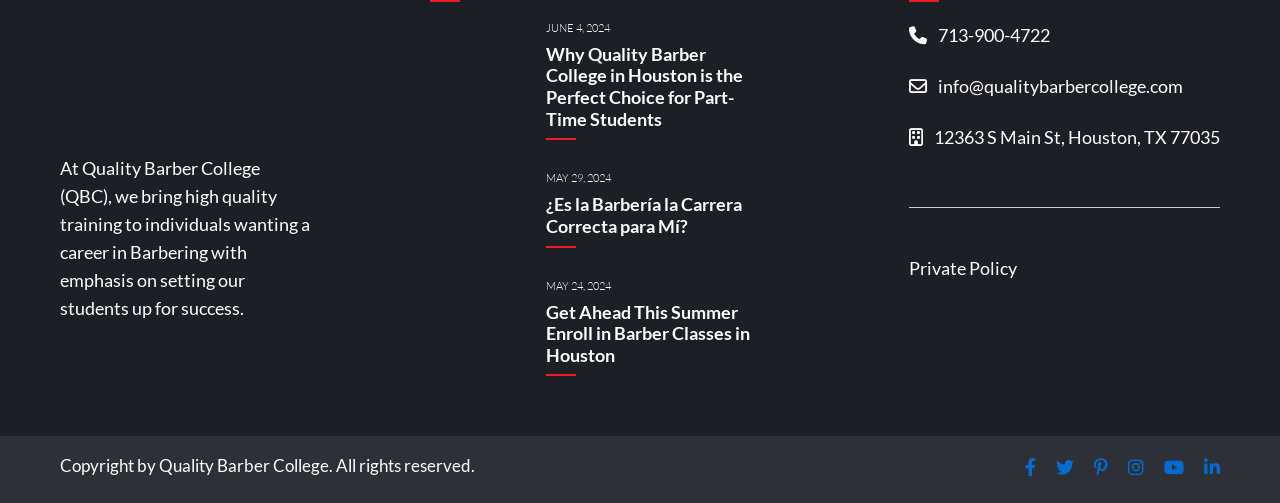Provide a thorough and detailed response to the question by examining the image: 
What is the address of the college?

I found the answer by looking at the link element with the text ' 12363 S Main St, Houston, TX 77035' at the bottom of the page, which appears to be the address of the college.